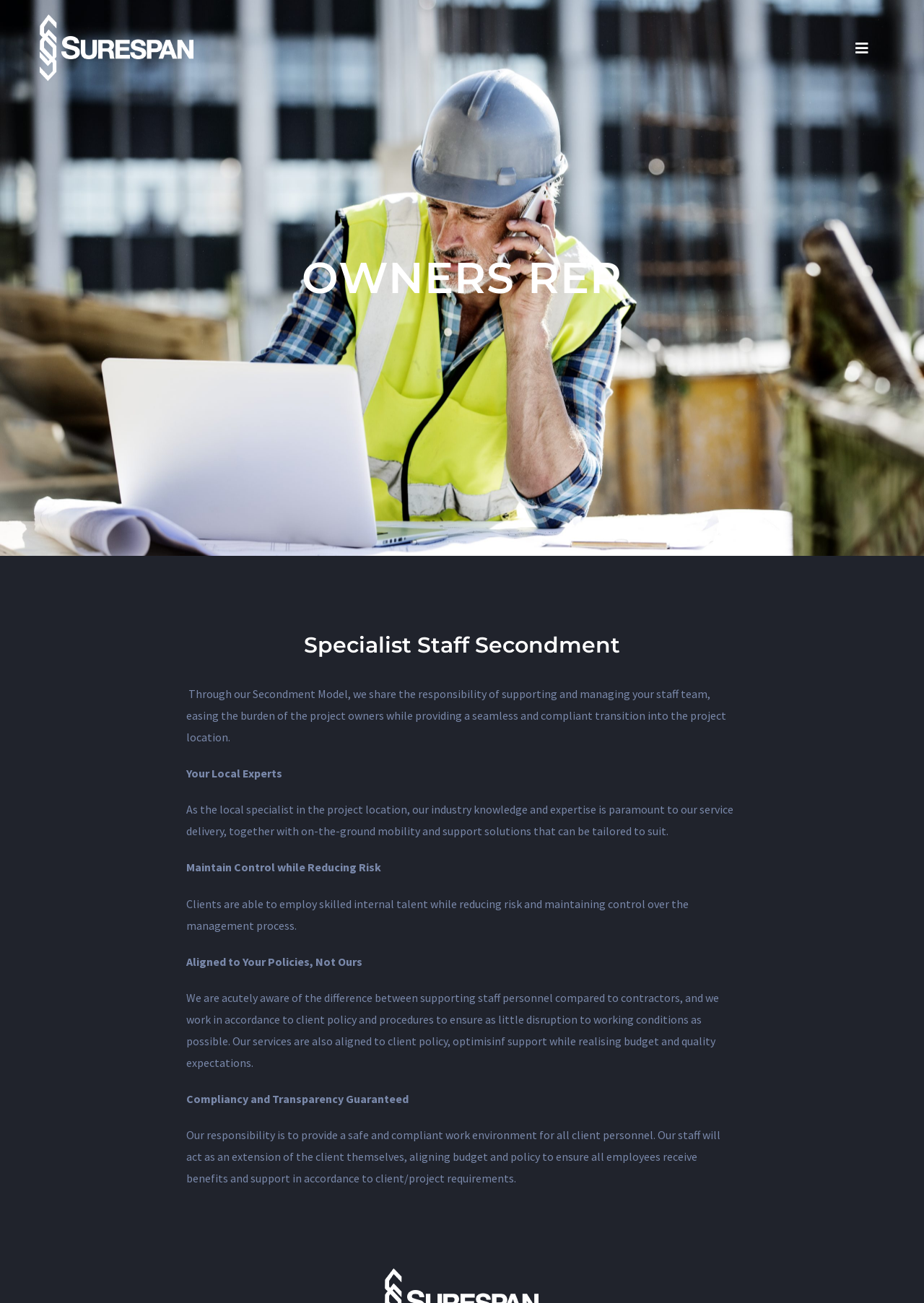Identify the bounding box of the HTML element described as: "aria-label="SS-USA"".

[0.043, 0.01, 0.21, 0.021]